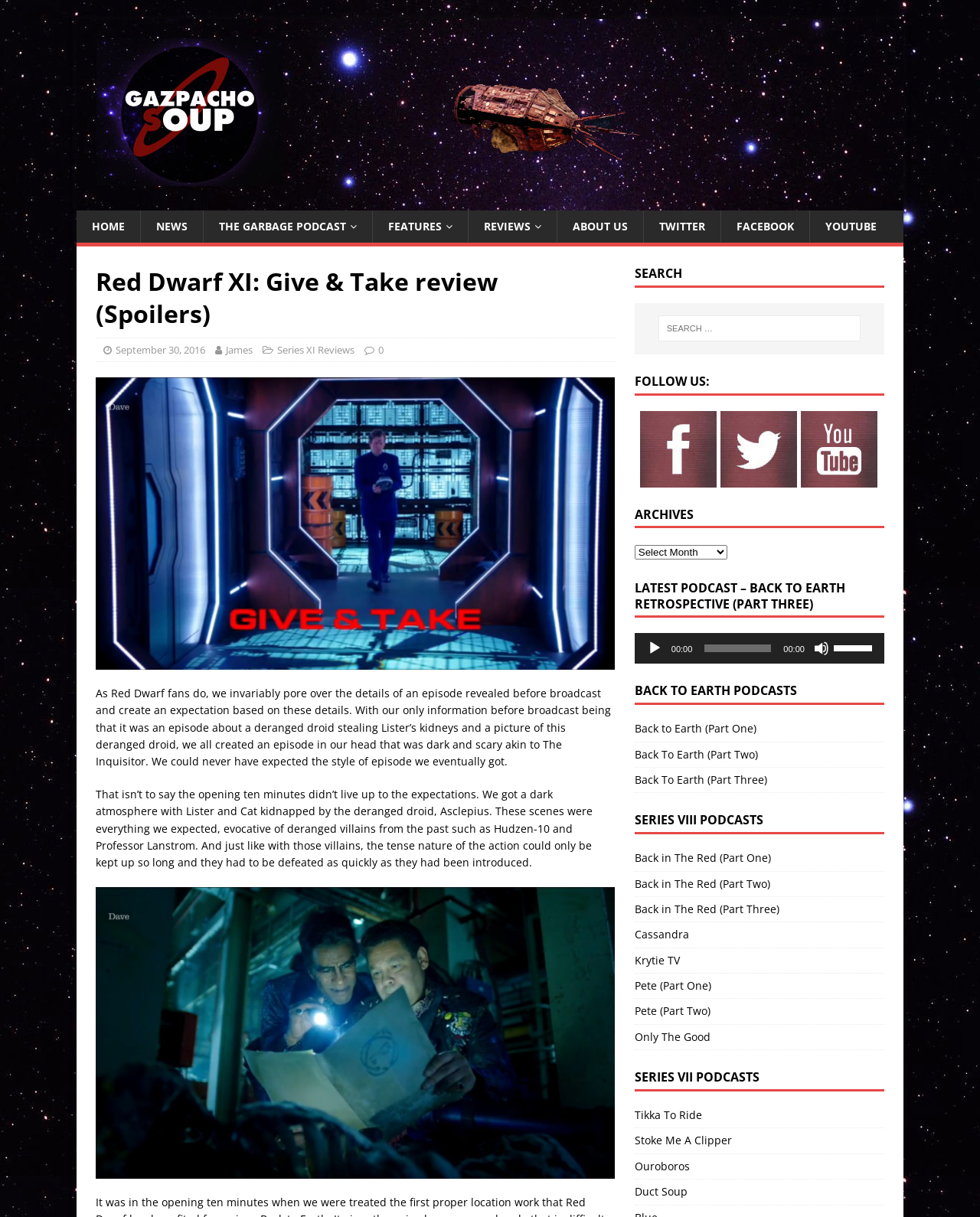Provide a one-word or short-phrase answer to the question:
What is the name of the Red Dwarf episode being reviewed?

Give & Take